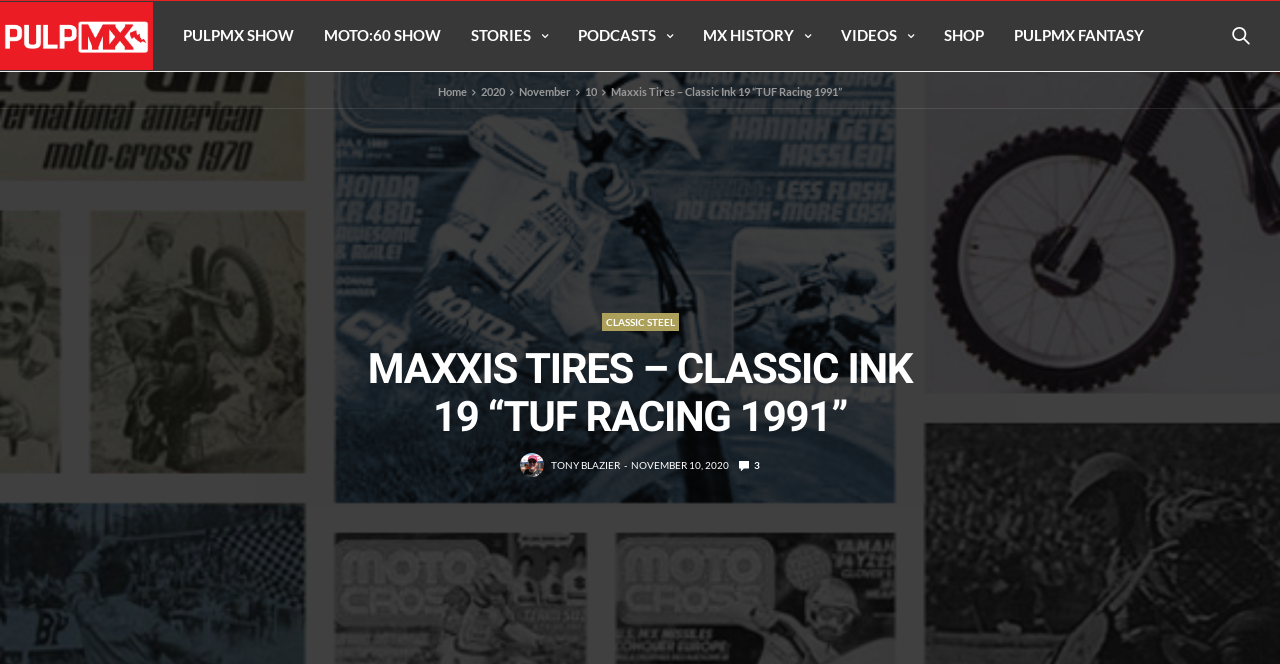How many links are there in the breadcrumbs navigation section?
Look at the image and respond to the question as thoroughly as possible.

I counted the number of links in the breadcrumbs navigation section, which are Home, 2020, November, 10, and the current page link. There are a total of 5 links.